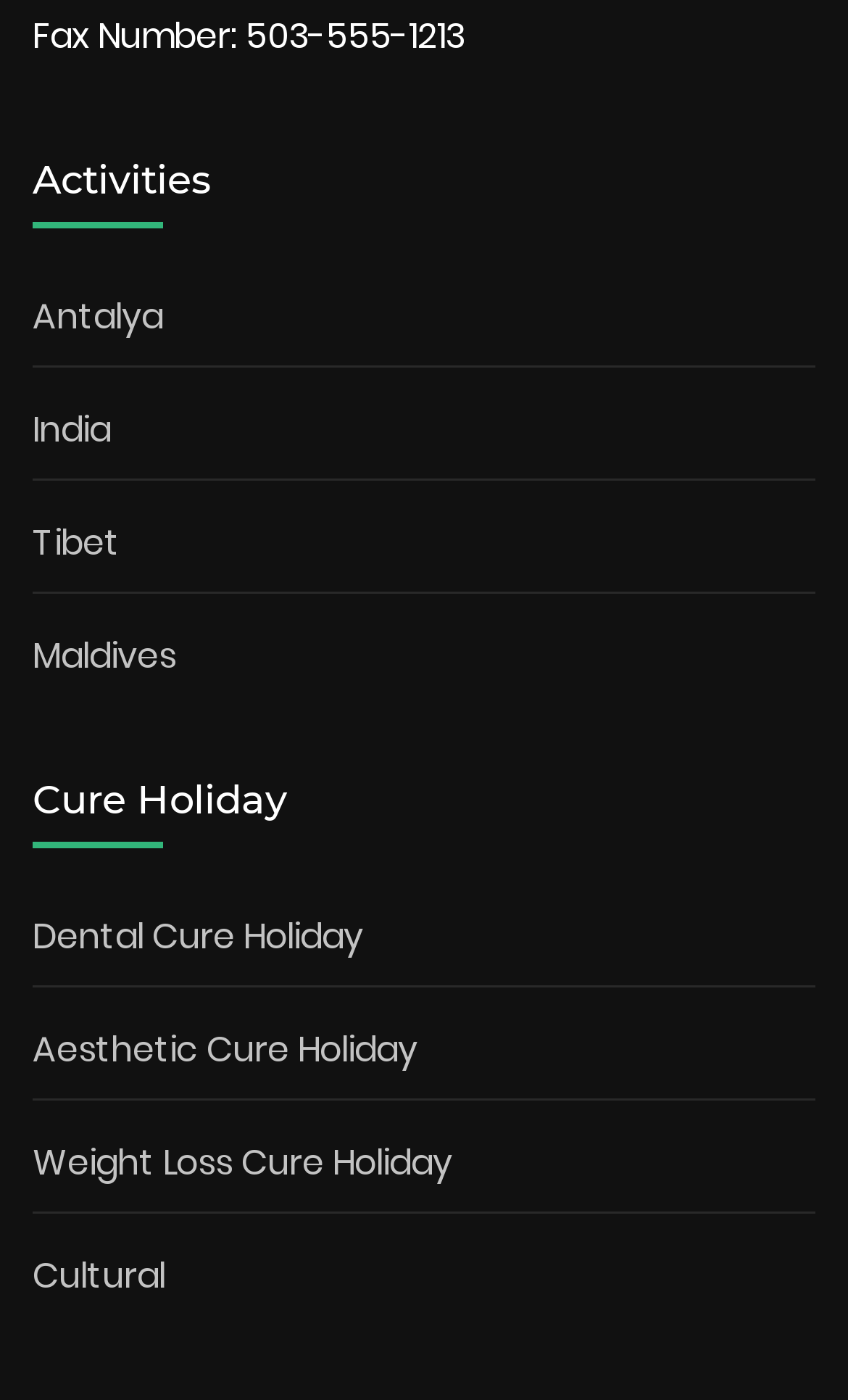Pinpoint the bounding box coordinates of the element to be clicked to execute the instruction: "View Dental Cure Holiday".

[0.038, 0.65, 0.428, 0.686]